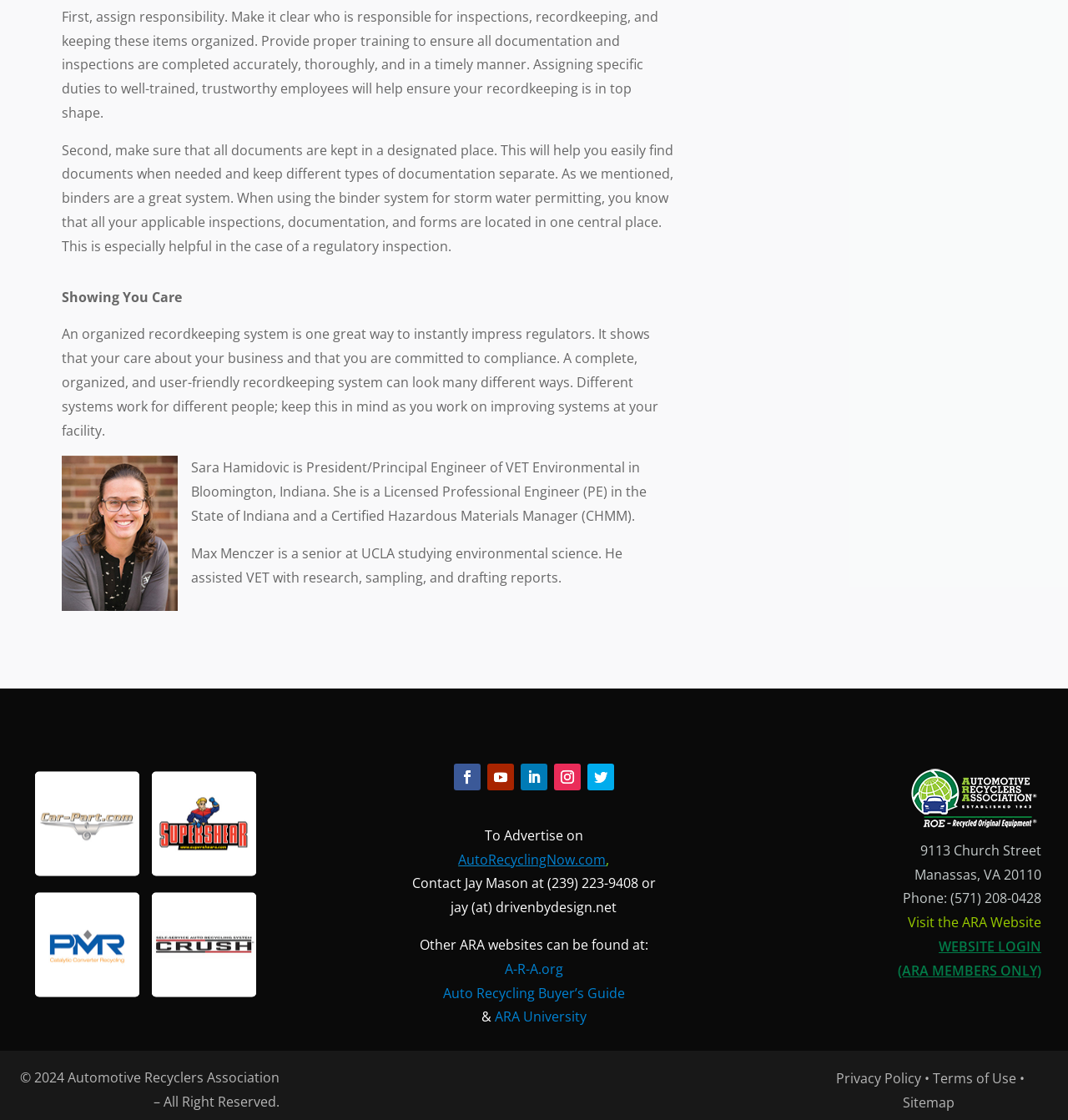Provide the bounding box coordinates for the UI element described in this sentence: "Visit the ARA Website". The coordinates should be four float values between 0 and 1, i.e., [left, top, right, bottom].

[0.85, 0.815, 0.975, 0.832]